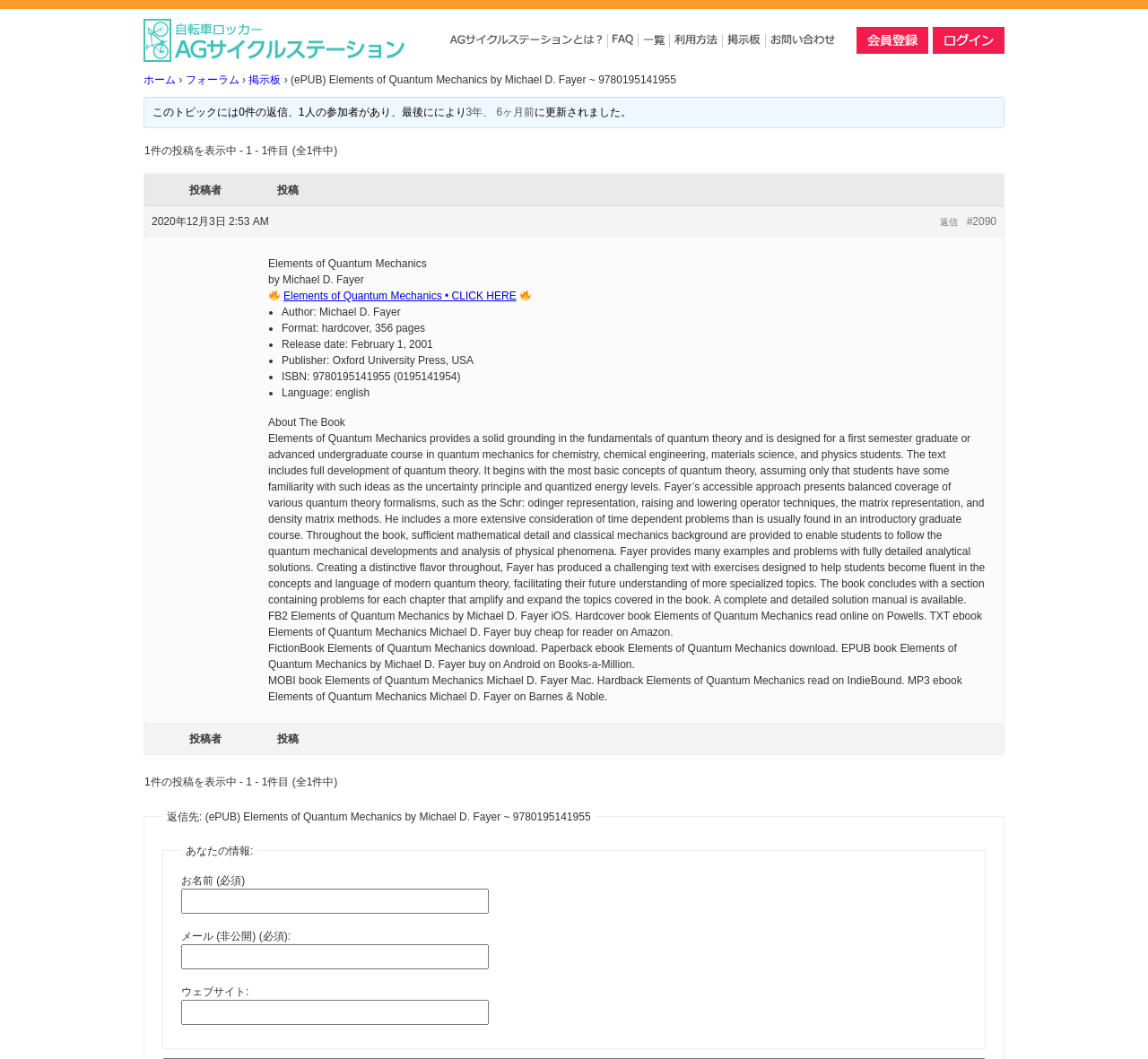Using a single word or phrase, answer the following question: 
How many posts are being displayed on this page?

1